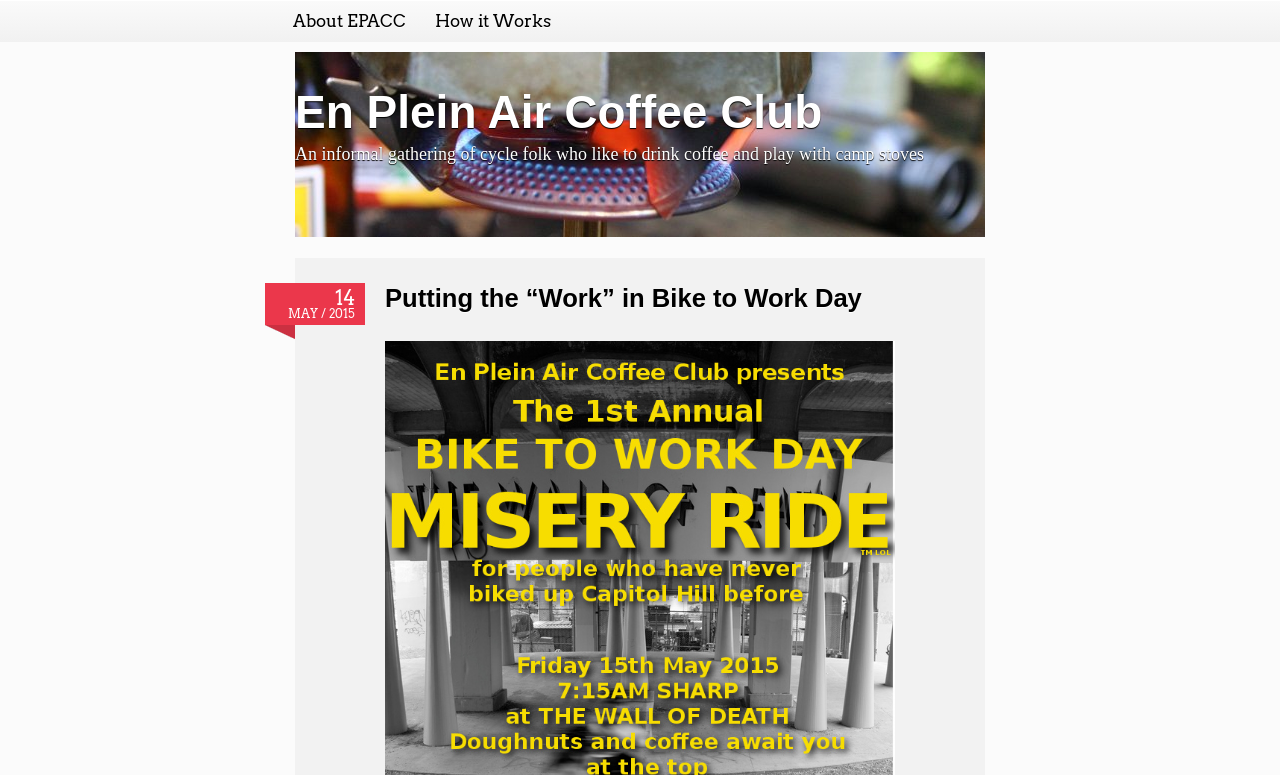What is the purpose of the coffee club?
Look at the image and respond with a one-word or short-phrase answer.

Informal gathering of cycle folk